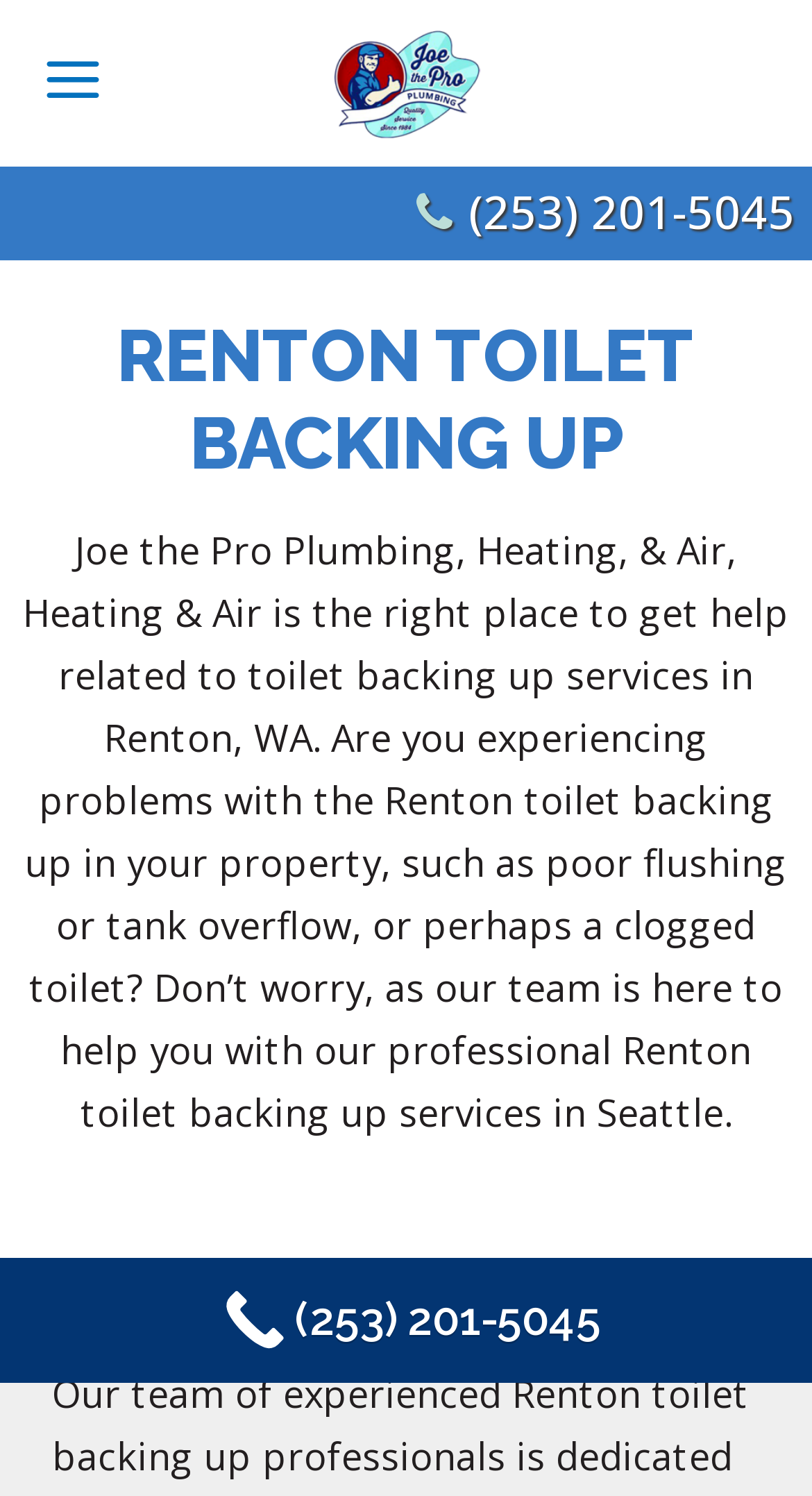Please find and generate the text of the main heading on the webpage.

RENTON TOILET BACKING UP